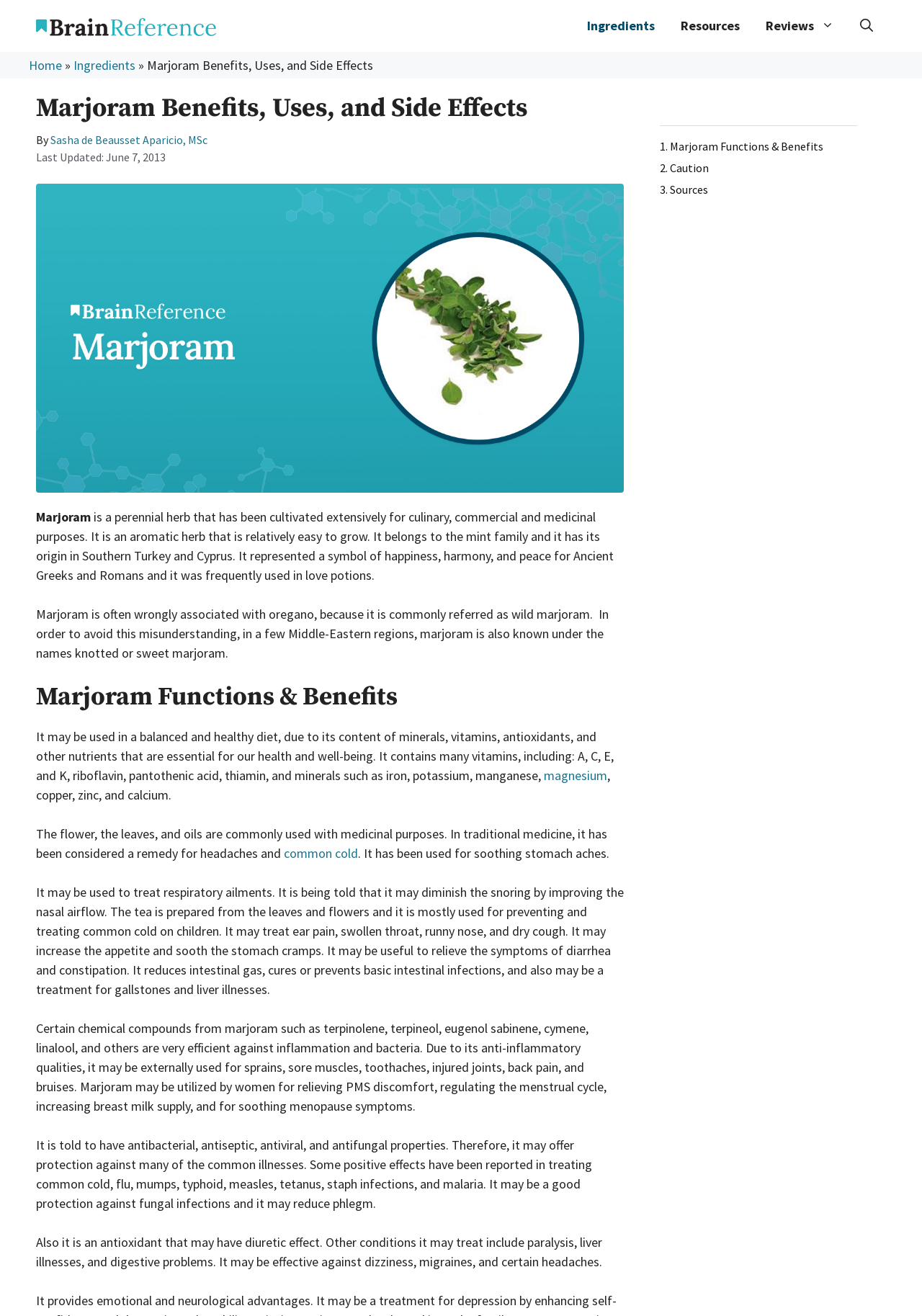What is the purpose of the image on the webpage?
Look at the image and construct a detailed response to the question.

The image on the webpage is of Marjoram, and its purpose is to visually represent the herb being discussed in the article. It is likely intended to help readers better understand what Marjoram looks like.